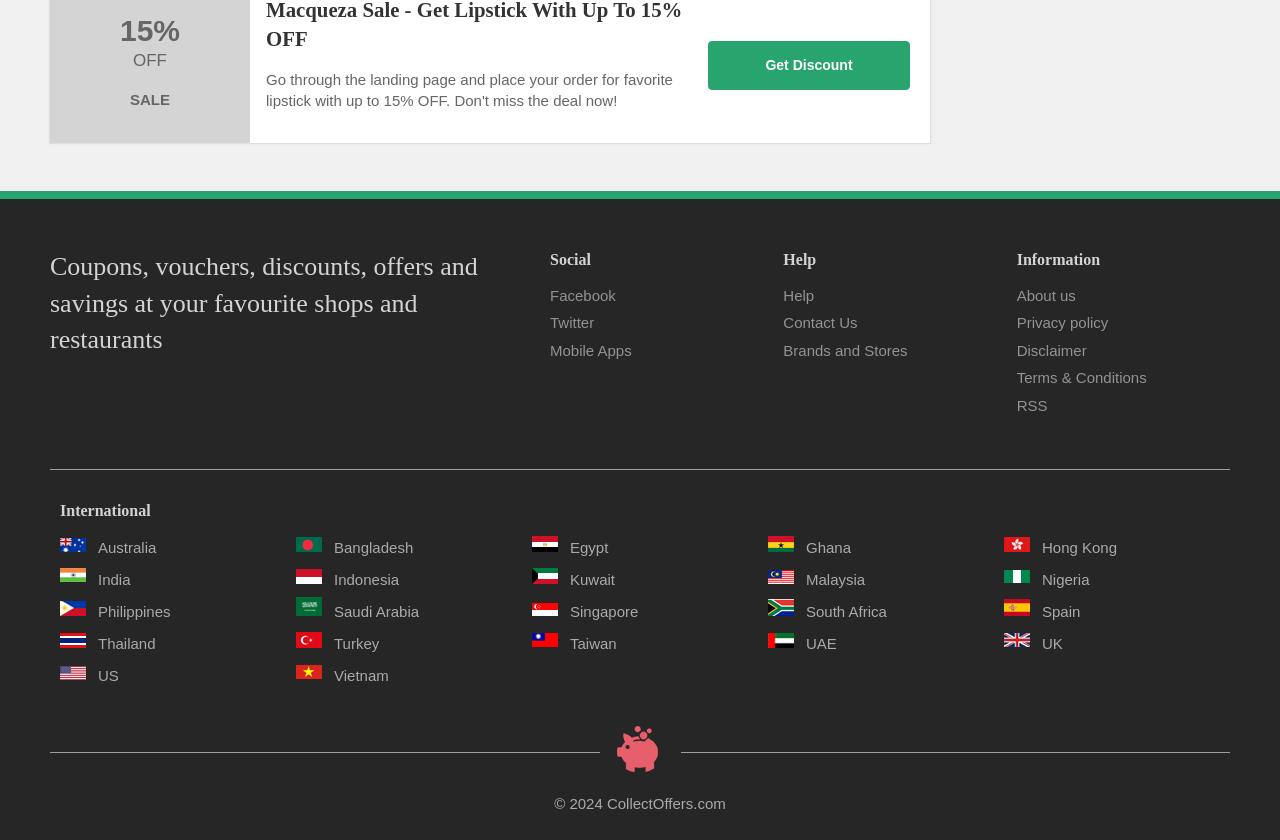Find the bounding box coordinates of the element's region that should be clicked in order to follow the given instruction: "Visit Australia page". The coordinates should consist of four float numbers between 0 and 1, i.e., [left, top, right, bottom].

[0.047, 0.633, 0.122, 0.657]